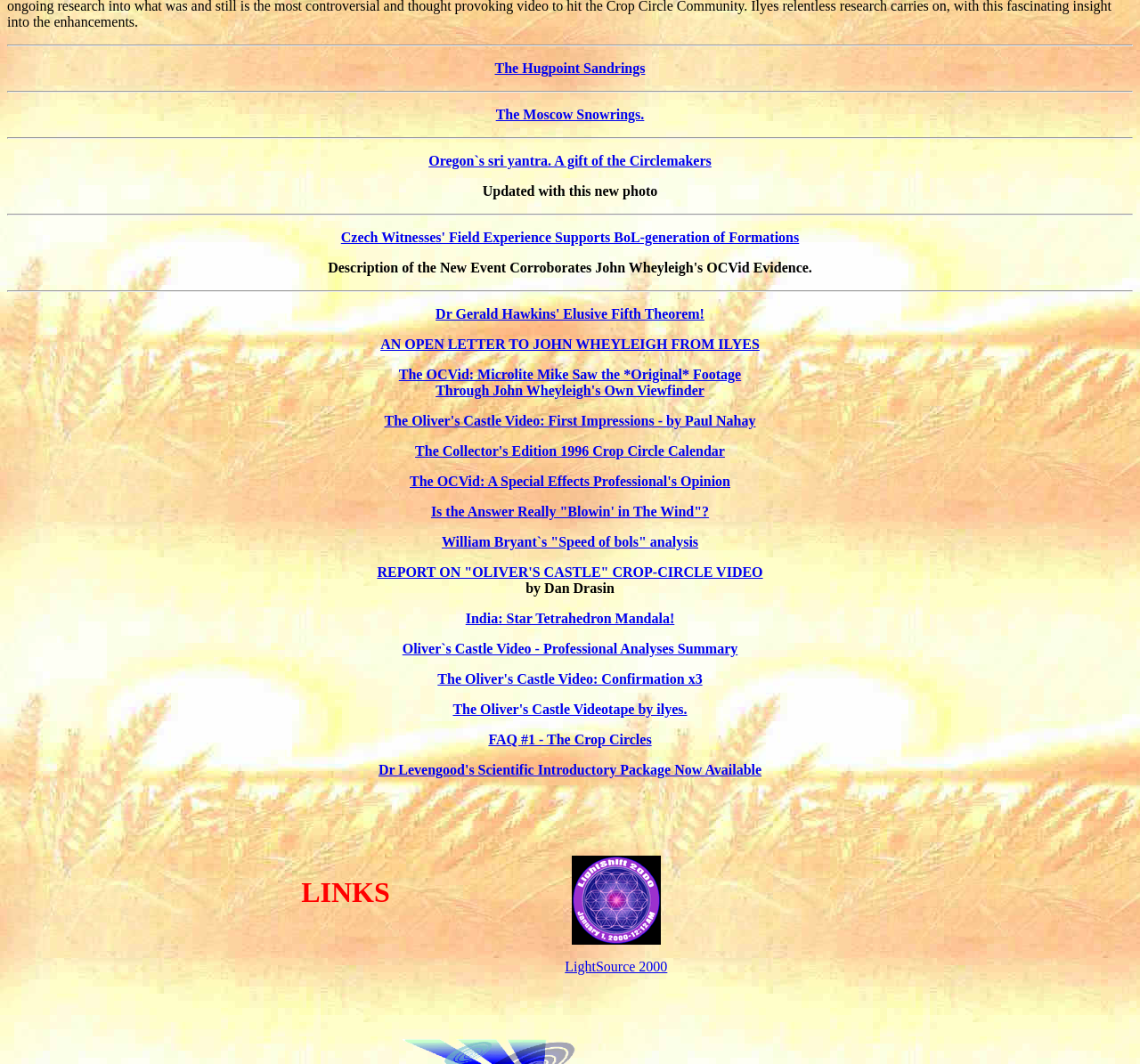Determine the bounding box coordinates of the section to be clicked to follow the instruction: "Explore the link to LightSource 2000". The coordinates should be given as four float numbers between 0 and 1, formatted as [left, top, right, bottom].

[0.496, 0.901, 0.585, 0.915]